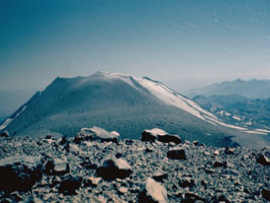Describe the scene depicted in the image with great detail.

The image depicts the volcanic landscape of Nevados de Chillán, located in Chile. The photograph captures the prominent features of the volcano, showcasing its distinctive cone shape and the rugged terrain surrounding it. The mountain is characterized by its grey volcanic rock and a dusting of snow at its summit, typical of high-altitude volcanic environments. In the background, the rolling hills and distant peaks create a dramatic setting, emphasizing the natural beauty of this active volcanic region. This image is part of the report detailing the volcanic activity in Nevados de Chillán during the period from October 31 to November 6, 2018, highlighting its relevance within the monitoring efforts of the Global Volcanism Program.